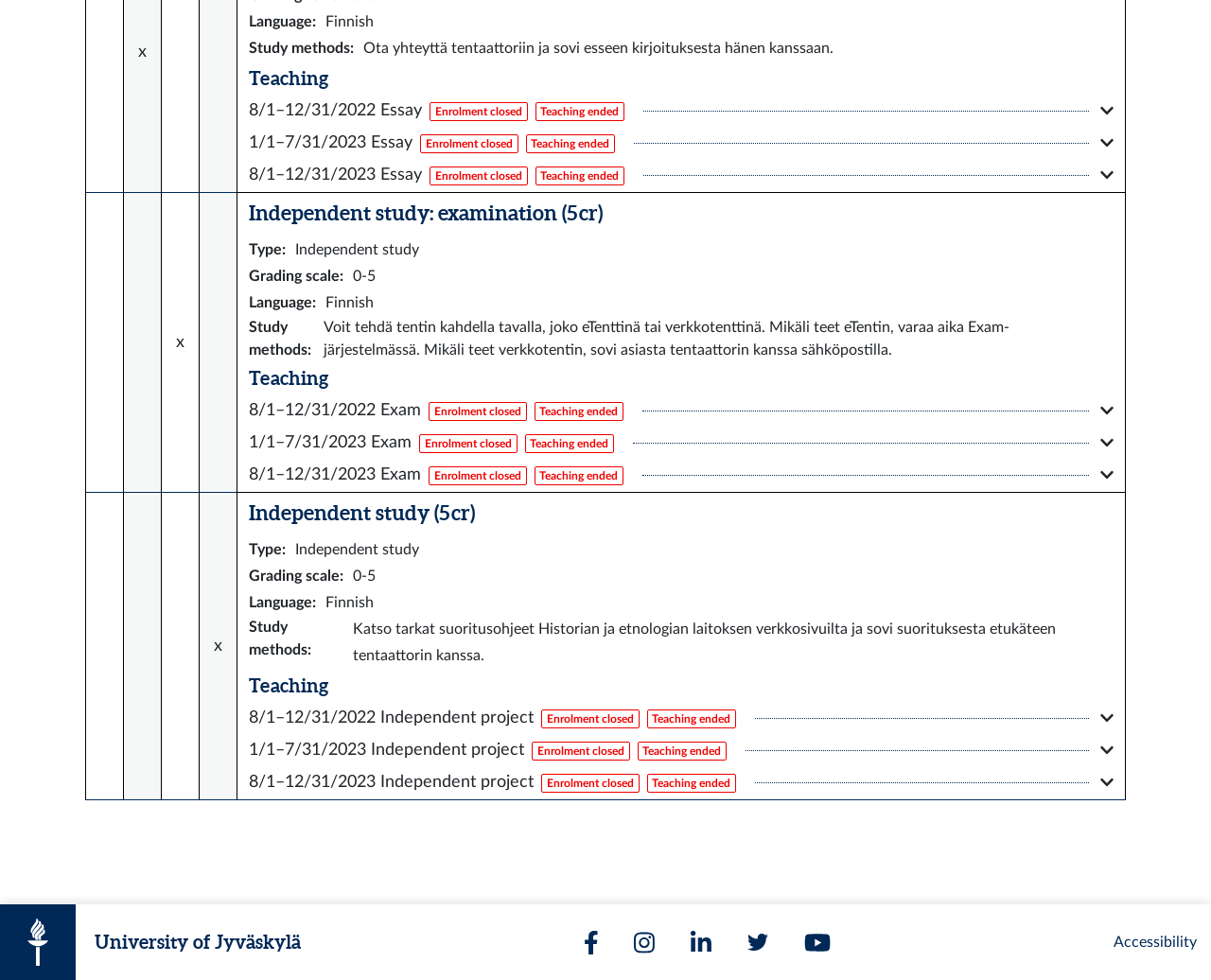How many social media links are available at the bottom of the webpage?
Provide a well-explained and detailed answer to the question.

I counted five social media links at the bottom of the webpage: Facebook, Instagram, Linkedin, Twitter, and Youtube. These links are likely to direct users to the University of Jyväskylä's social media pages.